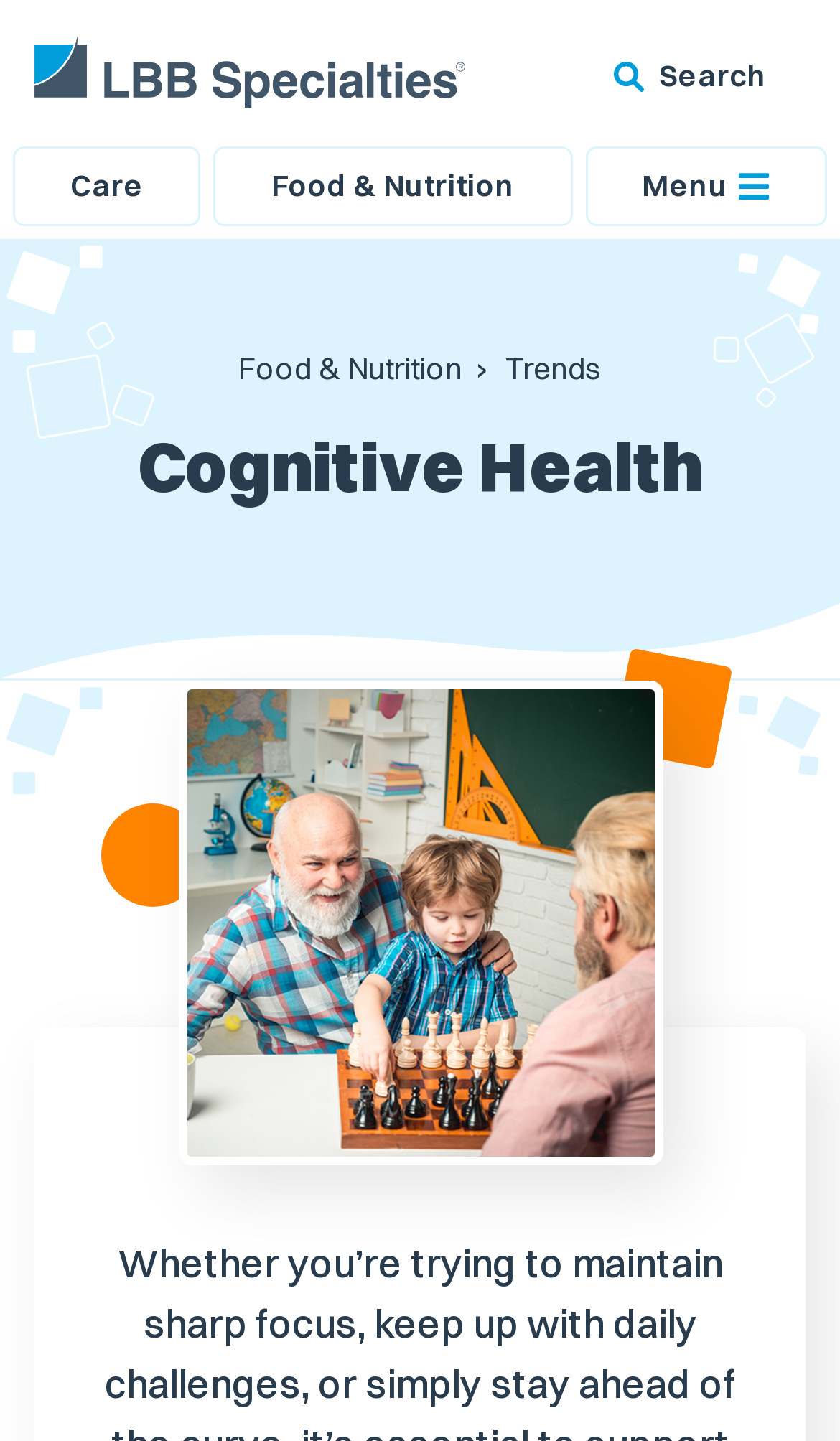Using the format (top-left x, top-left y, bottom-right x, bottom-right y), provide the bounding box coordinates for the described UI element. All values should be floating point numbers between 0 and 1: Submit

[0.872, 0.092, 0.964, 0.148]